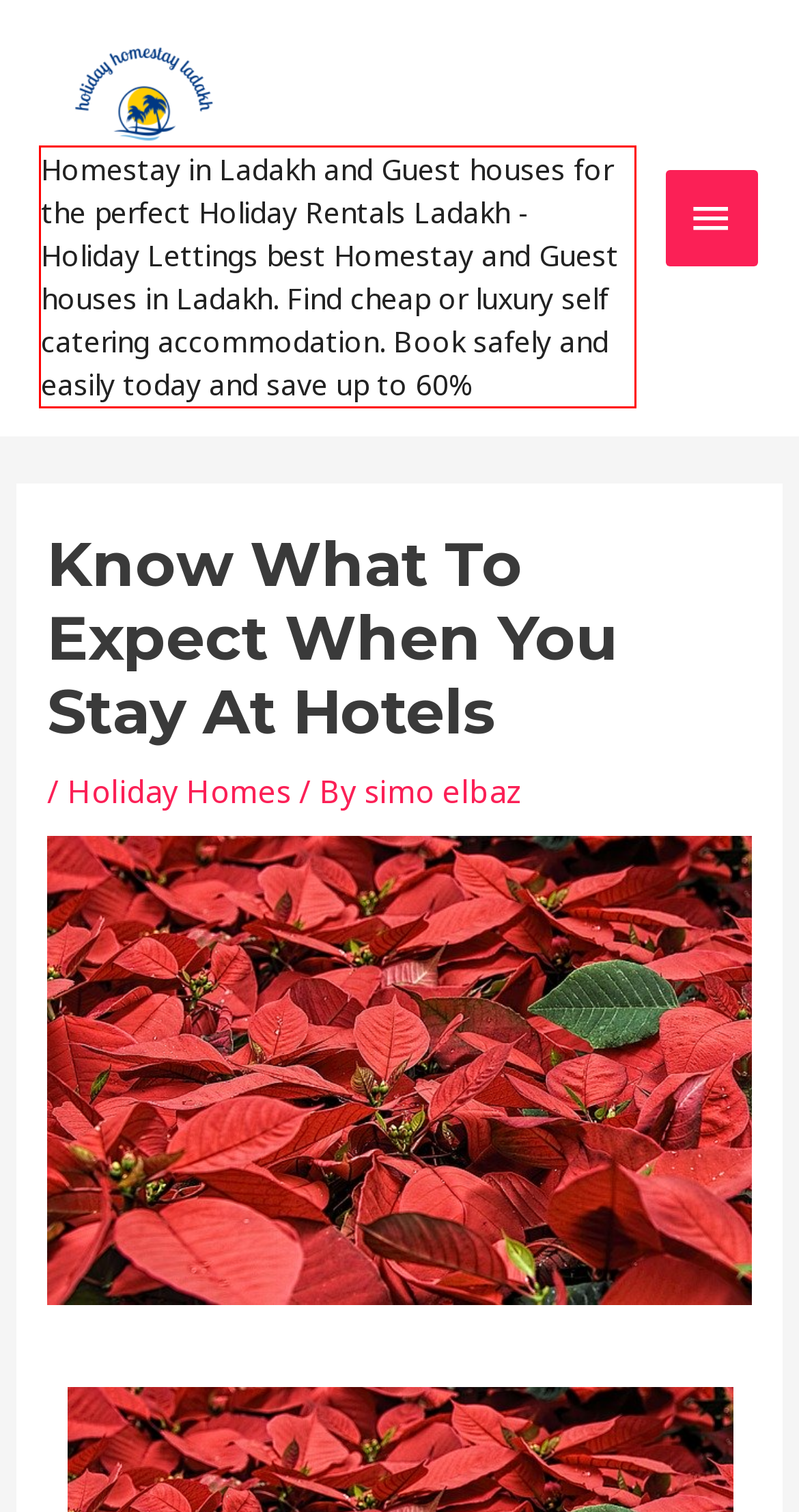Identify and extract the text within the red rectangle in the screenshot of the webpage.

Homestay in Ladakh and Guest houses for the perfect Holiday Rentals Ladakh - Holiday Lettings best Homestay and Guest houses in Ladakh. Find cheap or luxury self catering accommodation. Book safely and easily today and save up to 60%